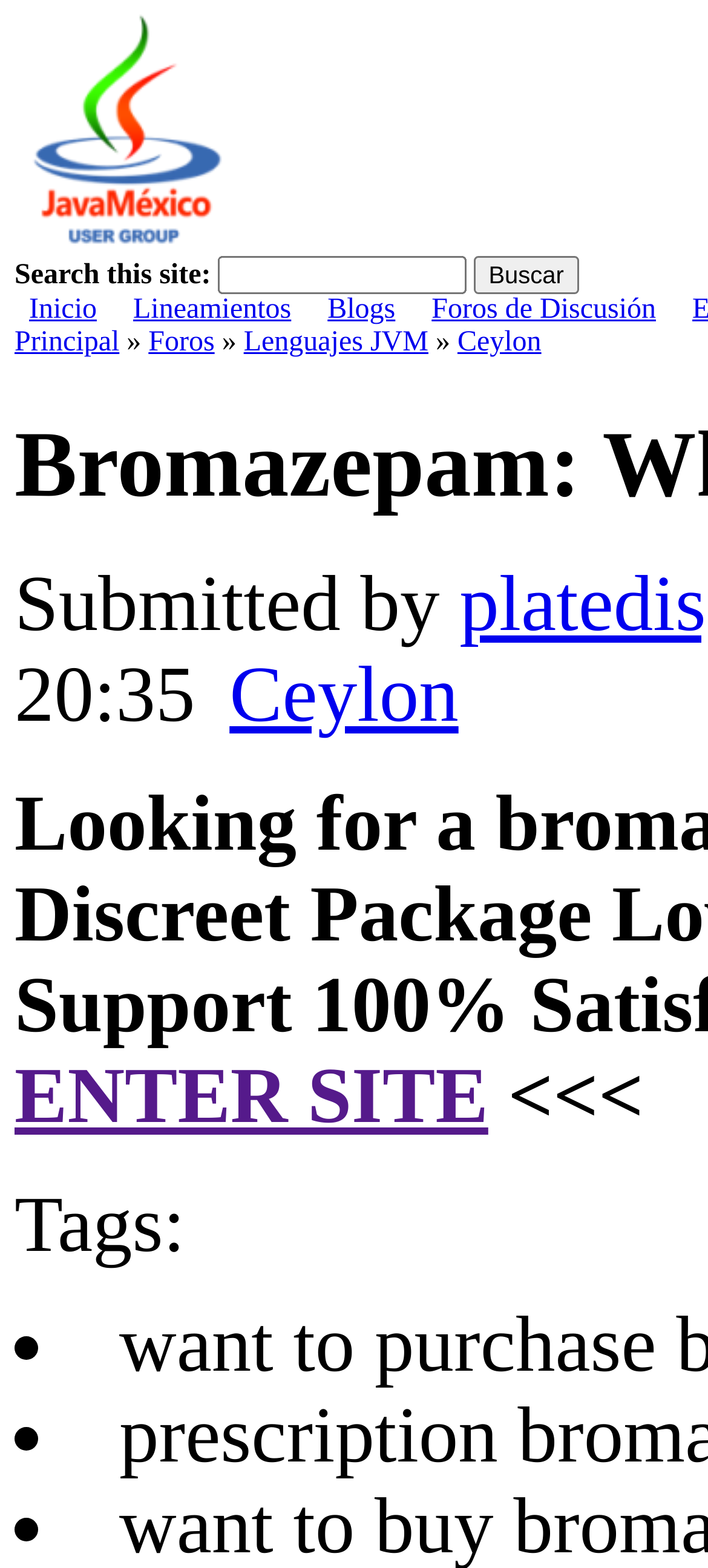Find the bounding box coordinates of the element to click in order to complete the given instruction: "Click the Principal link."

[0.021, 0.119, 0.328, 0.175]